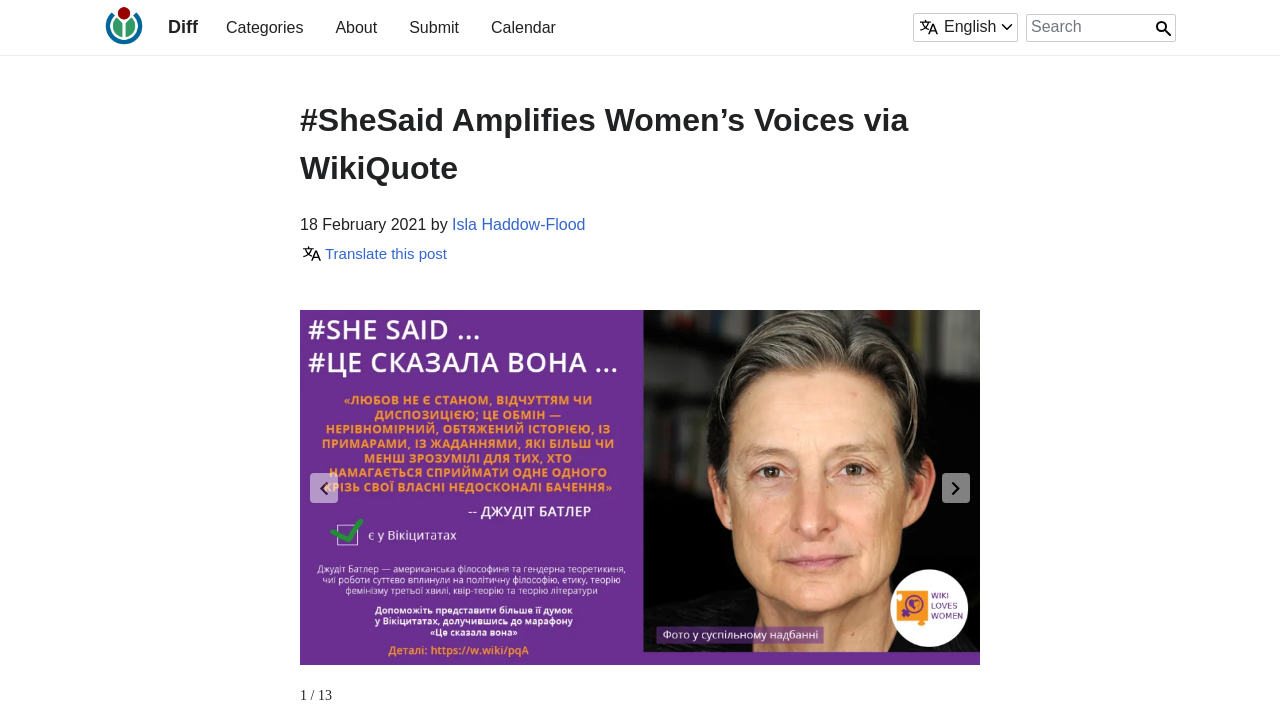From the details in the image, provide a thorough response to the question: Who is the author of the post?

The question can be answered by looking at the link element on the webpage, which displays the author's name as 'Isla Haddow-Flood'.